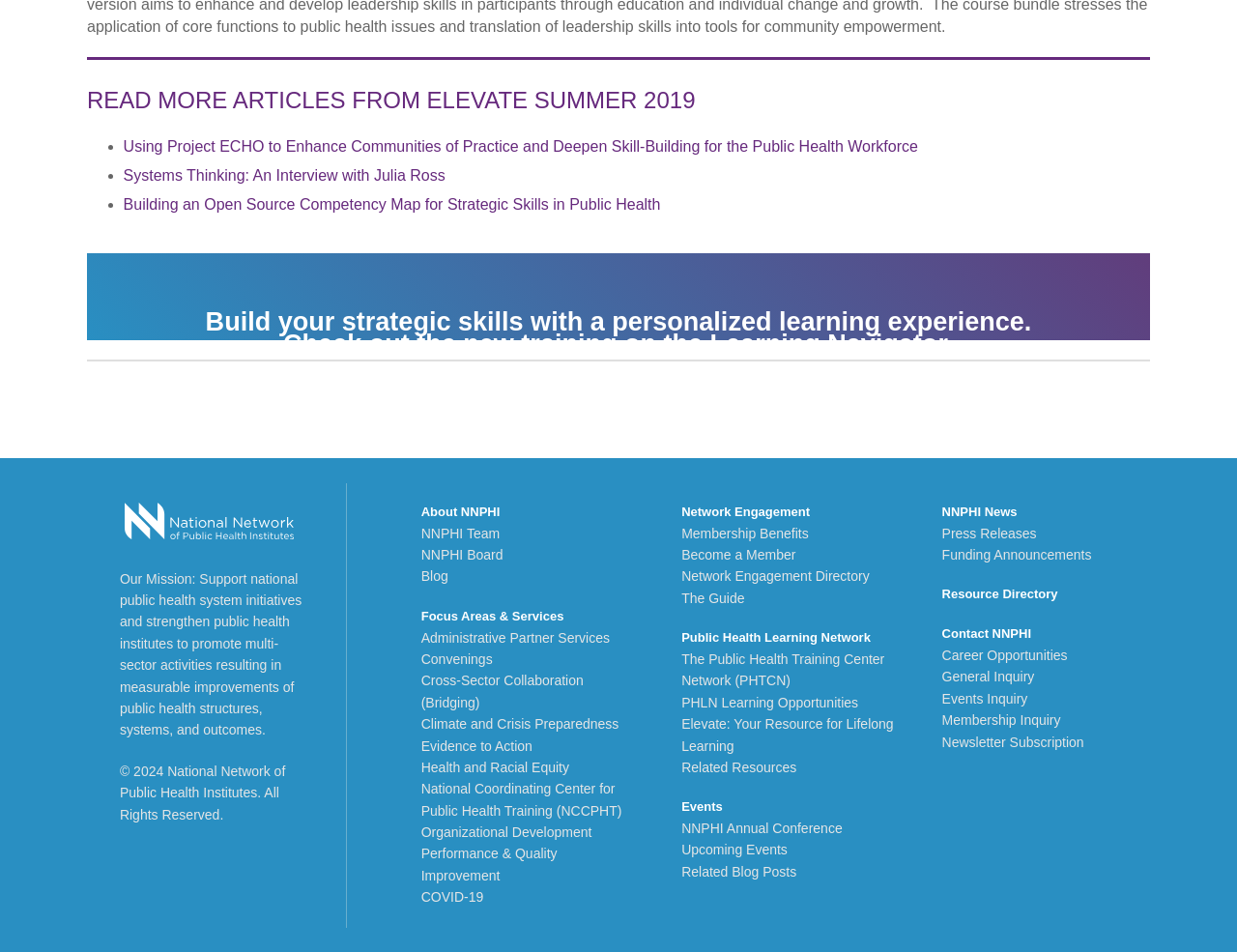Provide a single word or phrase answer to the question: 
What is the year of copyright mentioned in the webpage?

2024